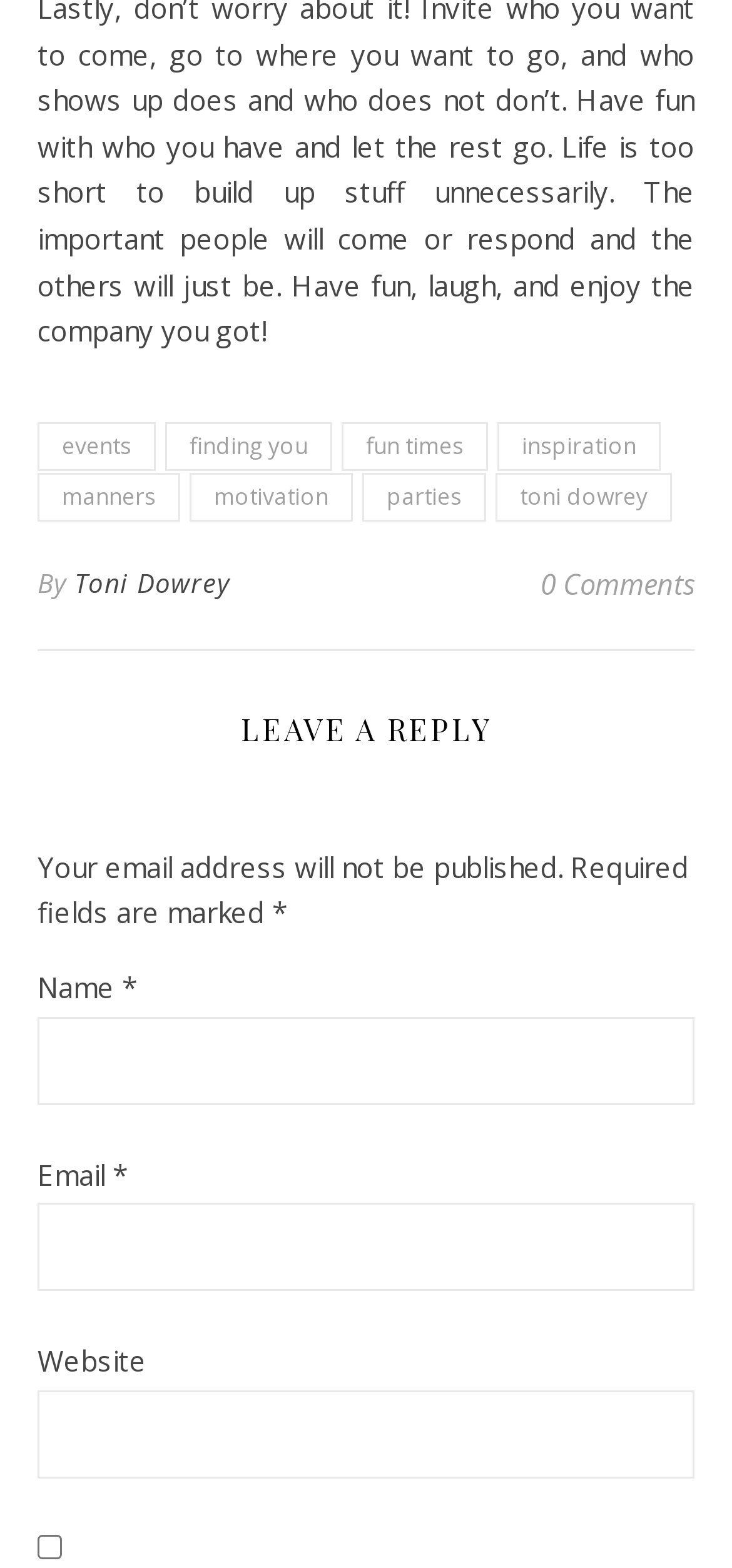What is the text above the 'Name' textbox?
Using the visual information from the image, give a one-word or short-phrase answer.

Your email address will not be published.